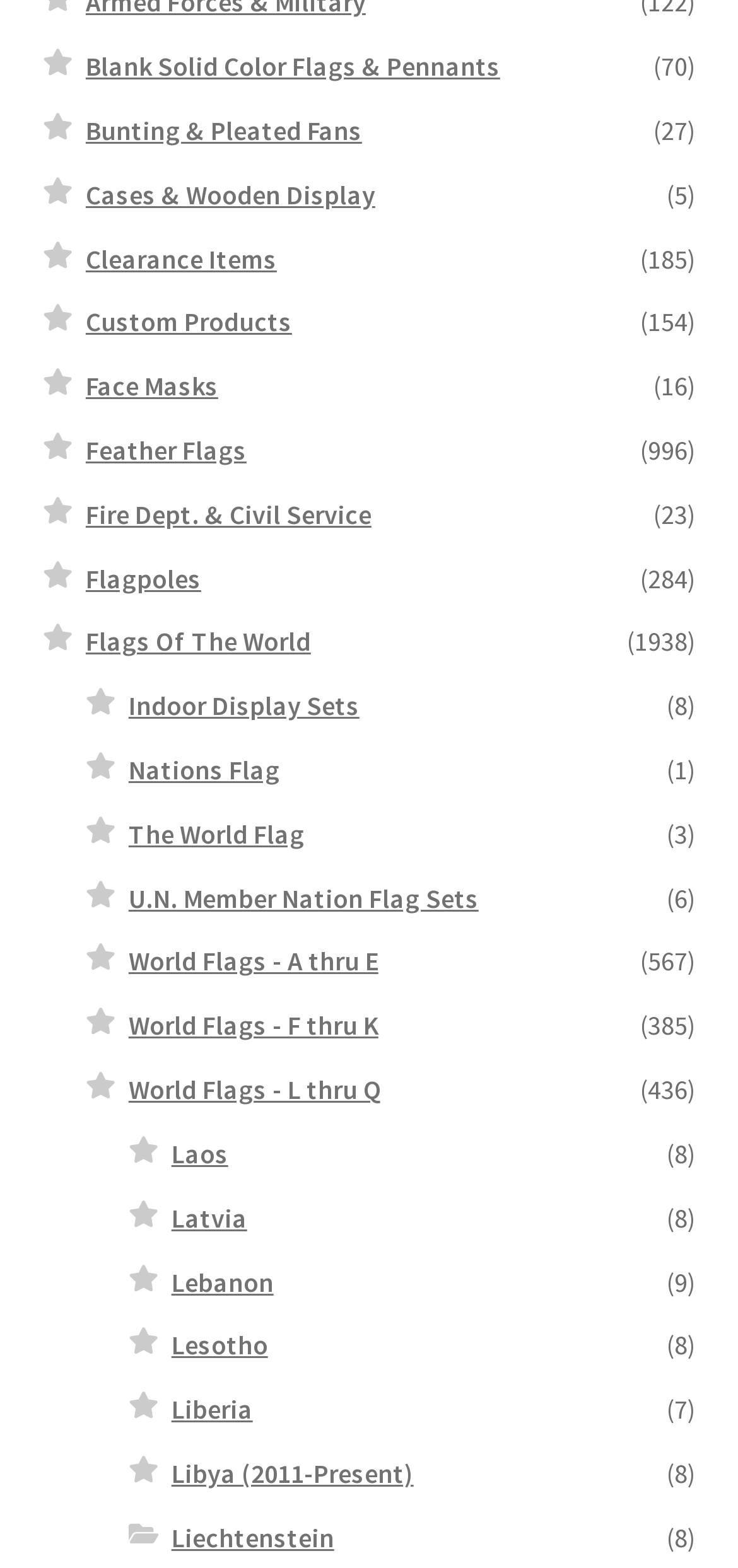Bounding box coordinates are specified in the format (top-left x, top-left y, bottom-right x, bottom-right y). All values are floating point numbers bounded between 0 and 1. Please provide the bounding box coordinate of the region this sentence describes: Liechtenstein

[0.232, 0.97, 0.453, 0.991]